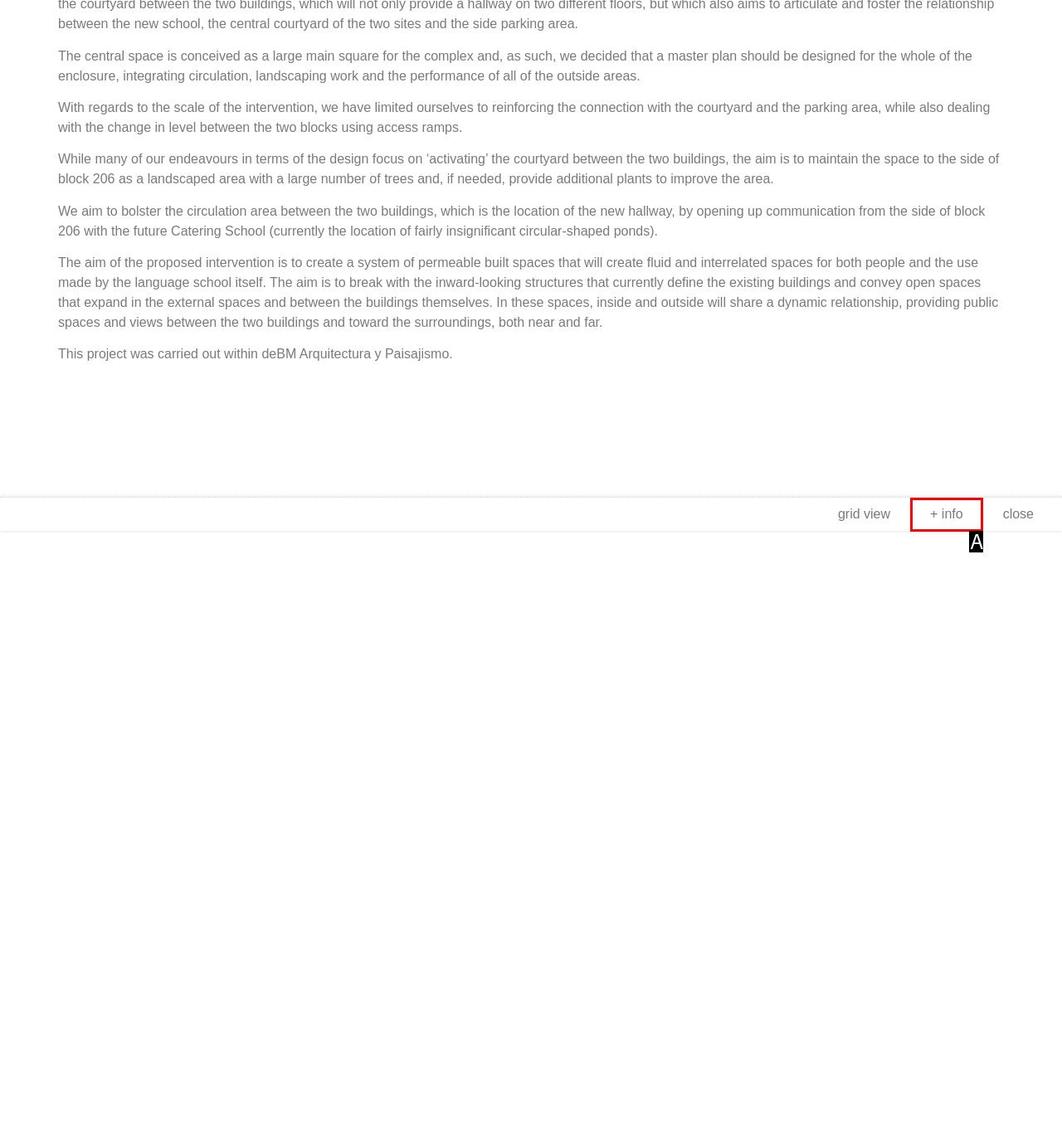Select the option that corresponds to the description: + info
Respond with the letter of the matching choice from the options provided.

A